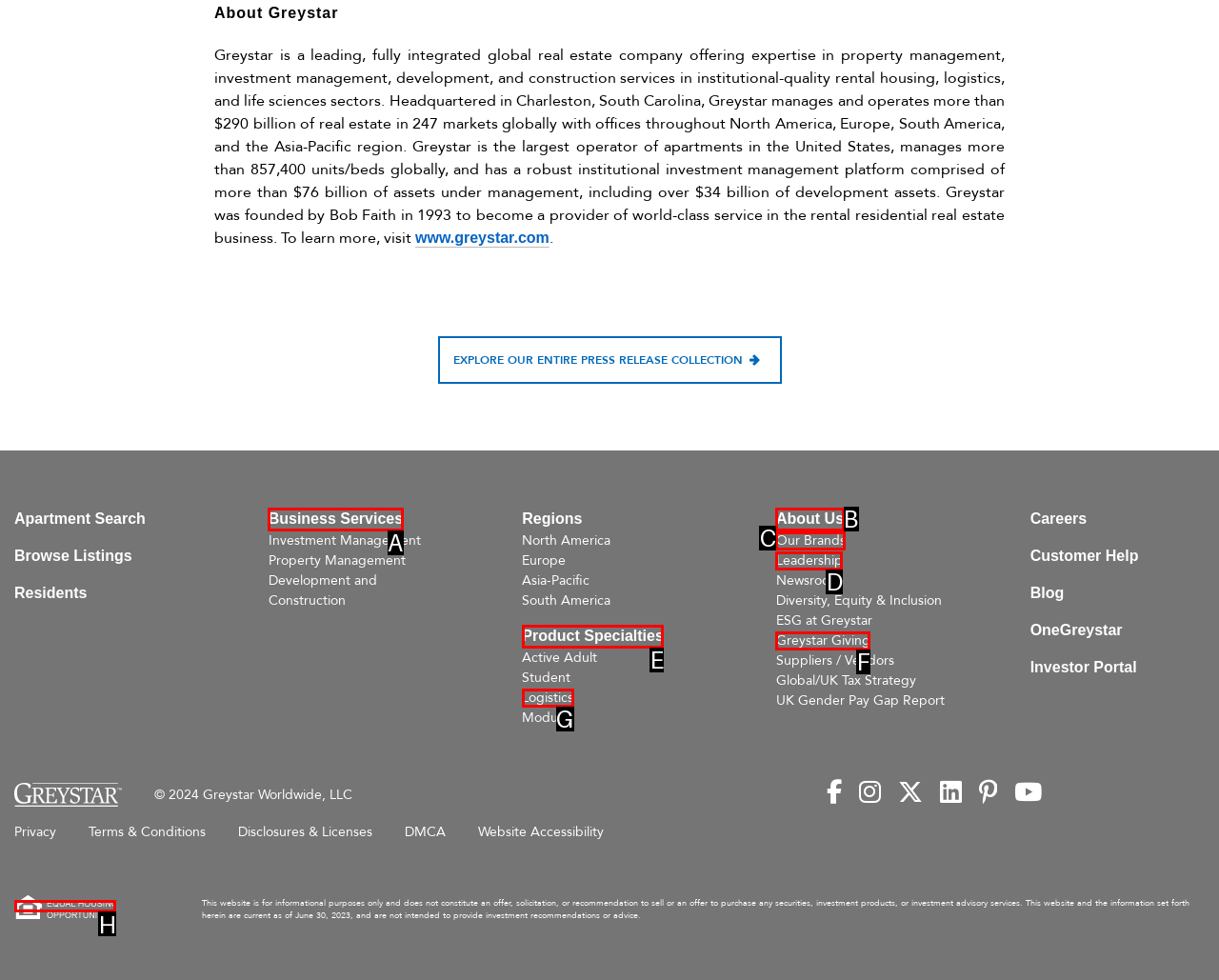Point out the option that needs to be clicked to fulfill the following instruction: View Greystar's Fair Housing Statement
Answer with the letter of the appropriate choice from the listed options.

H